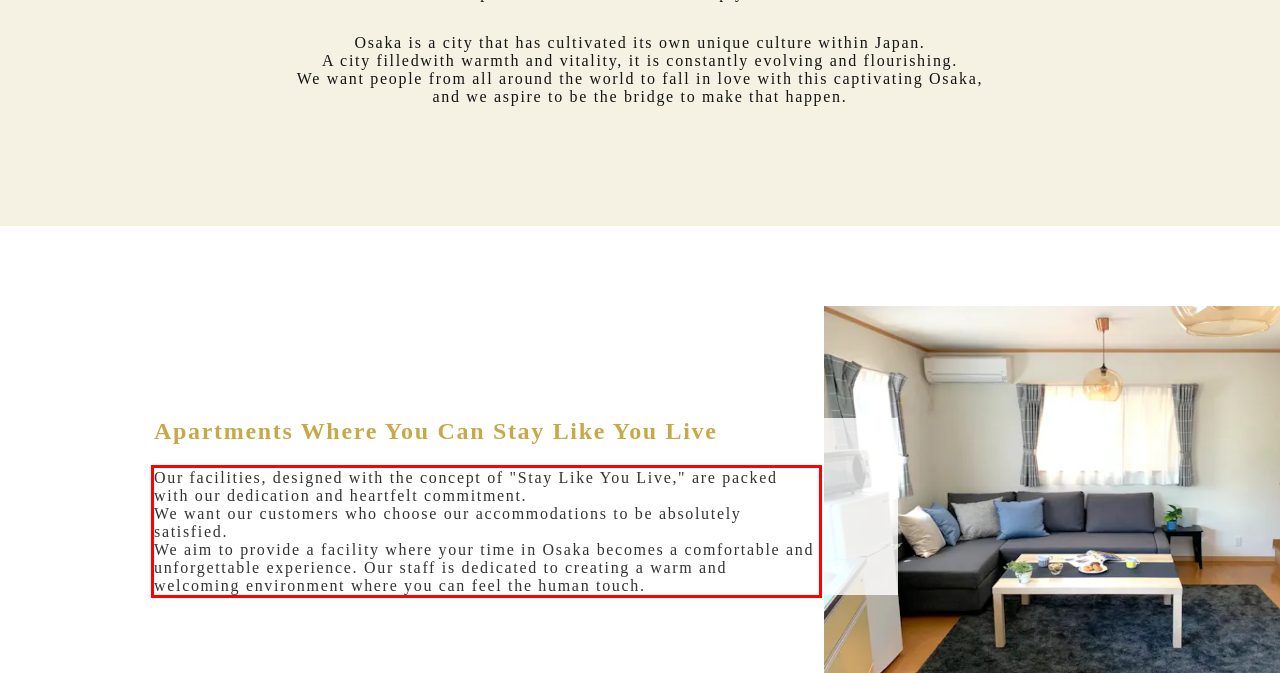Analyze the red bounding box in the provided webpage screenshot and generate the text content contained within.

Our facilities, designed with the concept of "Stay Like You Live," are packed with our dedication and heartfelt commitment. We want our customers who choose our accommodations to be absolutely satisfied. We aim to provide a facility where your time in Osaka becomes a comfortable and unforgettable experience. Our staff is dedicated to creating a warm and welcoming environment where you can feel the human touch.